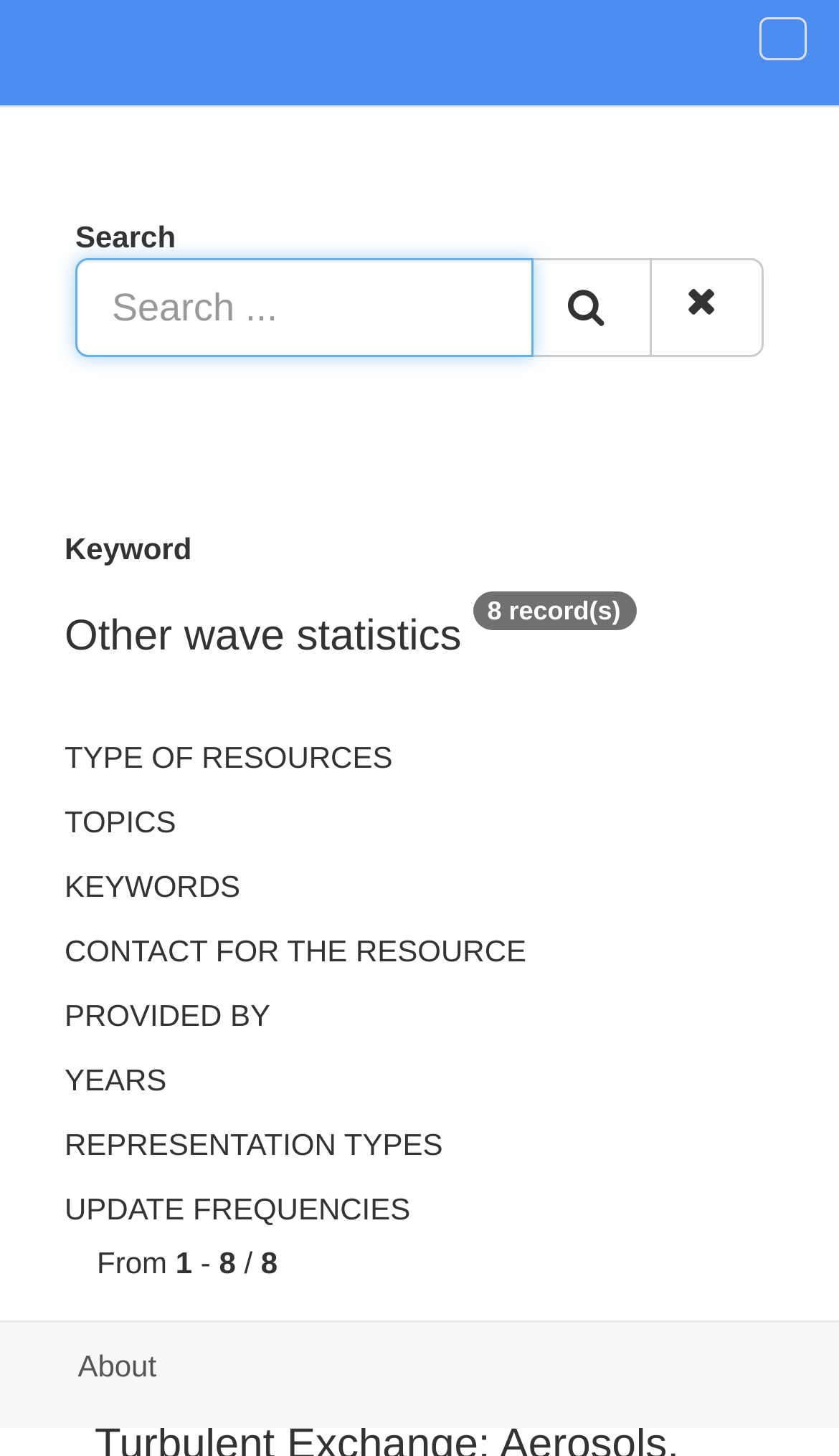Find the bounding box coordinates for the HTML element described as: "parent_node: Categories title="datasets"". The coordinates should consist of four float values between 0 and 1, i.e., [left, top, right, bottom].

[0.35, 0.935, 0.391, 0.959]